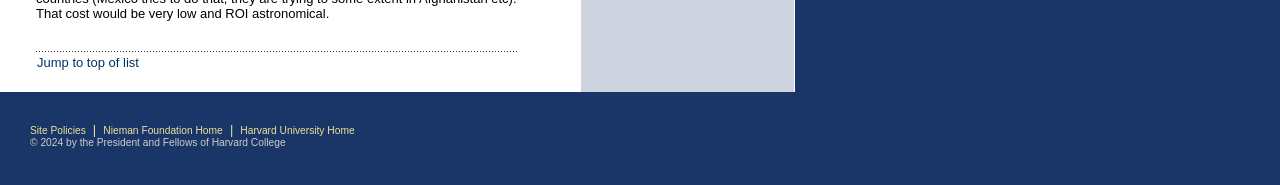Provide a one-word or one-phrase answer to the question:
How many table rows are there?

2